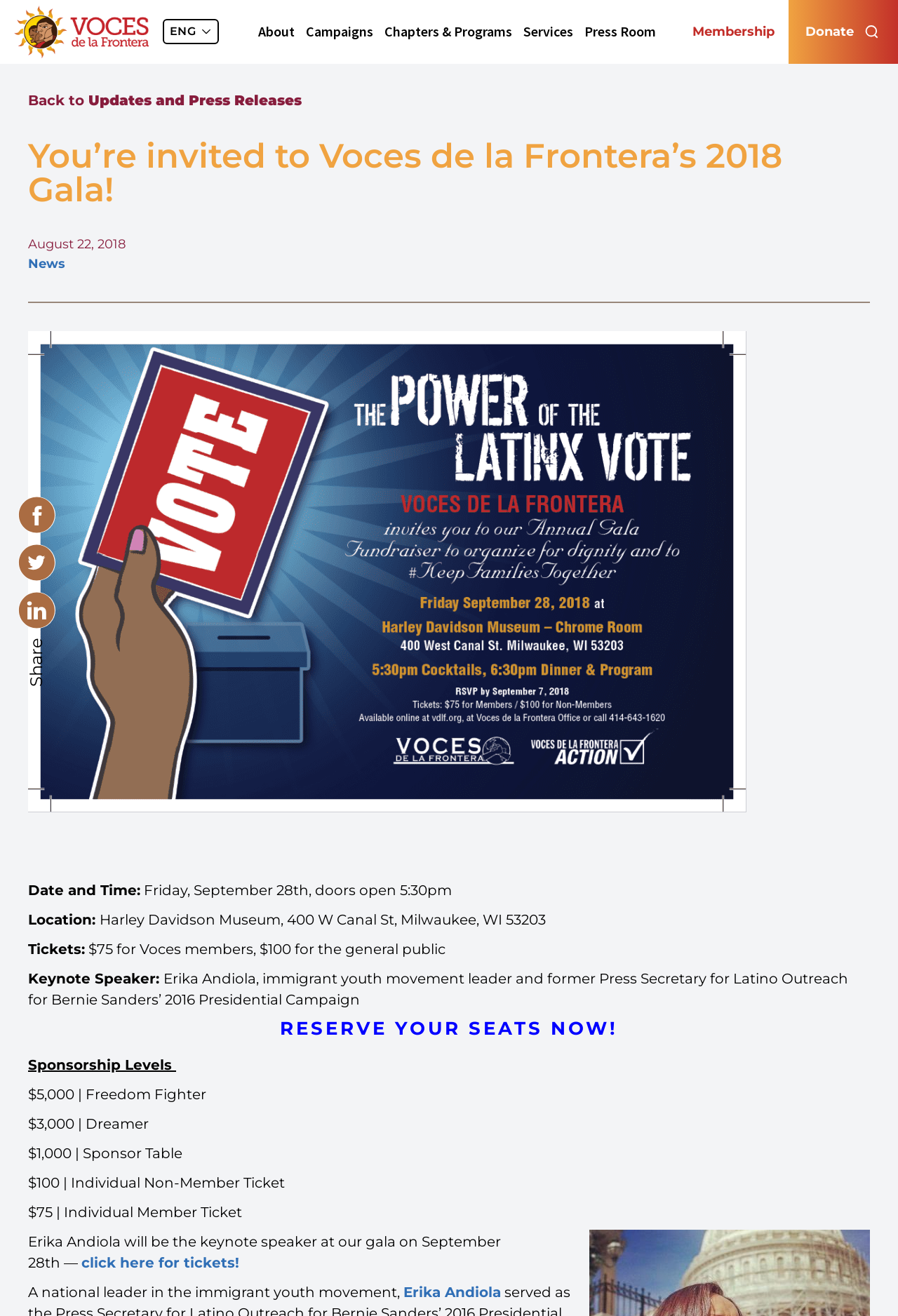Please specify the bounding box coordinates of the clickable region necessary for completing the following instruction: "Click the 'RESERVE YOUR SEATS NOW!' link". The coordinates must consist of four float numbers between 0 and 1, i.e., [left, top, right, bottom].

[0.312, 0.773, 0.688, 0.79]